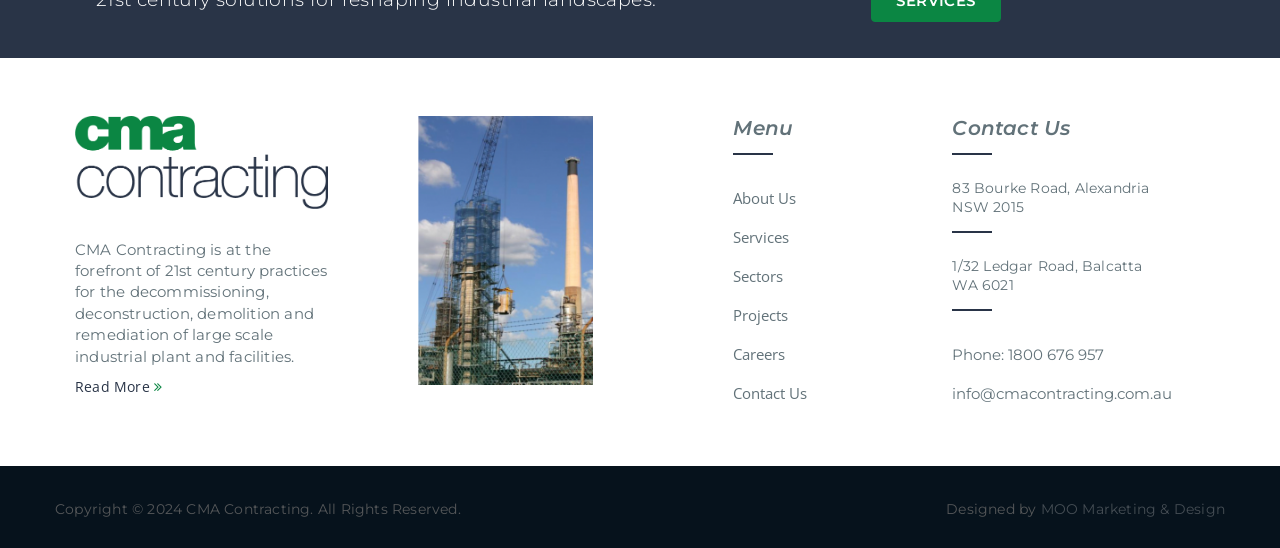From the webpage screenshot, predict the bounding box of the UI element that matches this description: "Contact Us".

[0.573, 0.691, 0.631, 0.728]